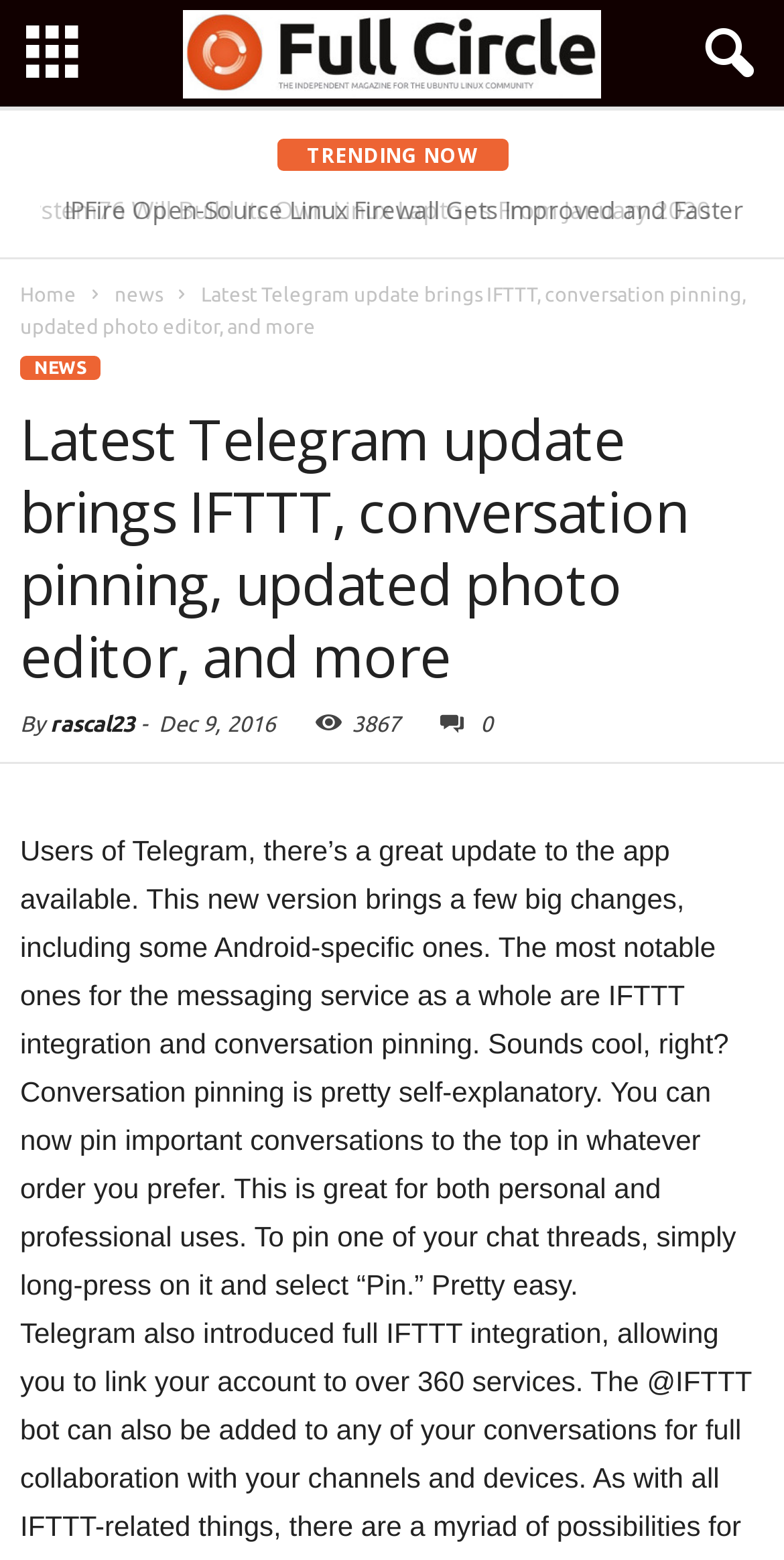Construct a thorough caption encompassing all aspects of the webpage.

The webpage appears to be a news article from Full Circle Magazine, with a focus on the latest Telegram update. At the top left corner, there is a small icon with a link to the magazine's homepage. Next to it, there is a larger image of the magazine's logo. On the top right corner, there is a button with a link to an unknown destination.

Below the top section, there is a table with a heading "TRENDING NOW" in the middle. Underneath, there are several news article headings, including "Zorin OS 15 Lite Released as a Windows 7 Replacement, Based on Ubuntu 18.04 LTS", "System76 Will Build Its Own Linux Laptops From January 2020", and others. Each heading has a corresponding link to the full article.

The main article begins with a heading "Latest Telegram update brings IFTTT, conversation pinning, updated photo editor, and more". Below the heading, there is a section with the author's name, "rascal23", and the date of publication, "Dec 9, 2016". The article itself is divided into paragraphs, with the first paragraph introducing the update and its features. The second paragraph explains the conversation pinning feature in more detail.

There are a total of 5 news article headings, and 1 main article with 2 paragraphs. The webpage also has several links to other articles and sections, including "Home", "News", and "NEWS".